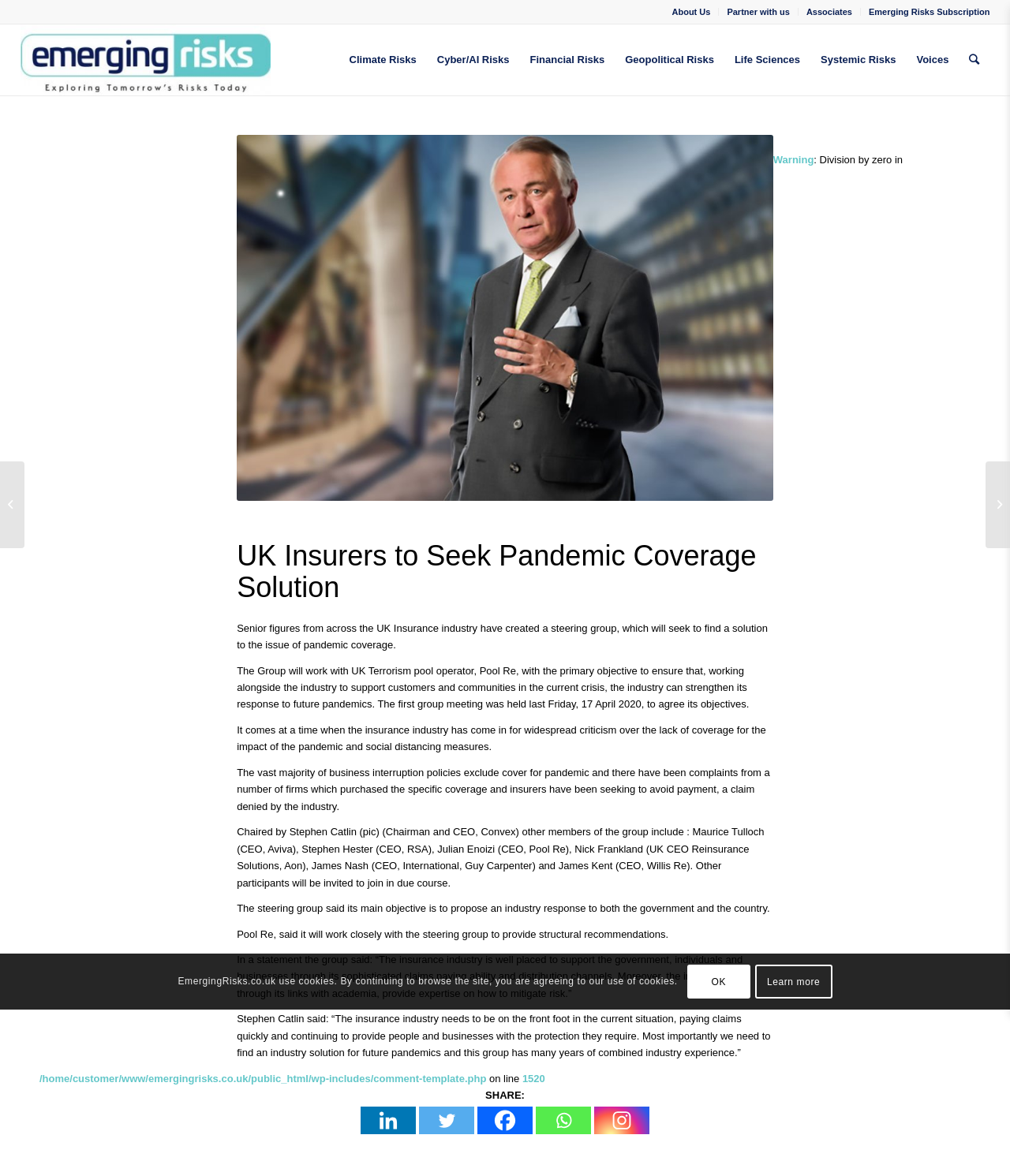How many social media platforms are available for sharing?
Look at the image and construct a detailed response to the question.

I found the social media links at the bottom of the page, which are Linkedin, Twitter, Facebook, Whatsapp, and Instagram, so there are 5 social media platforms available for sharing.